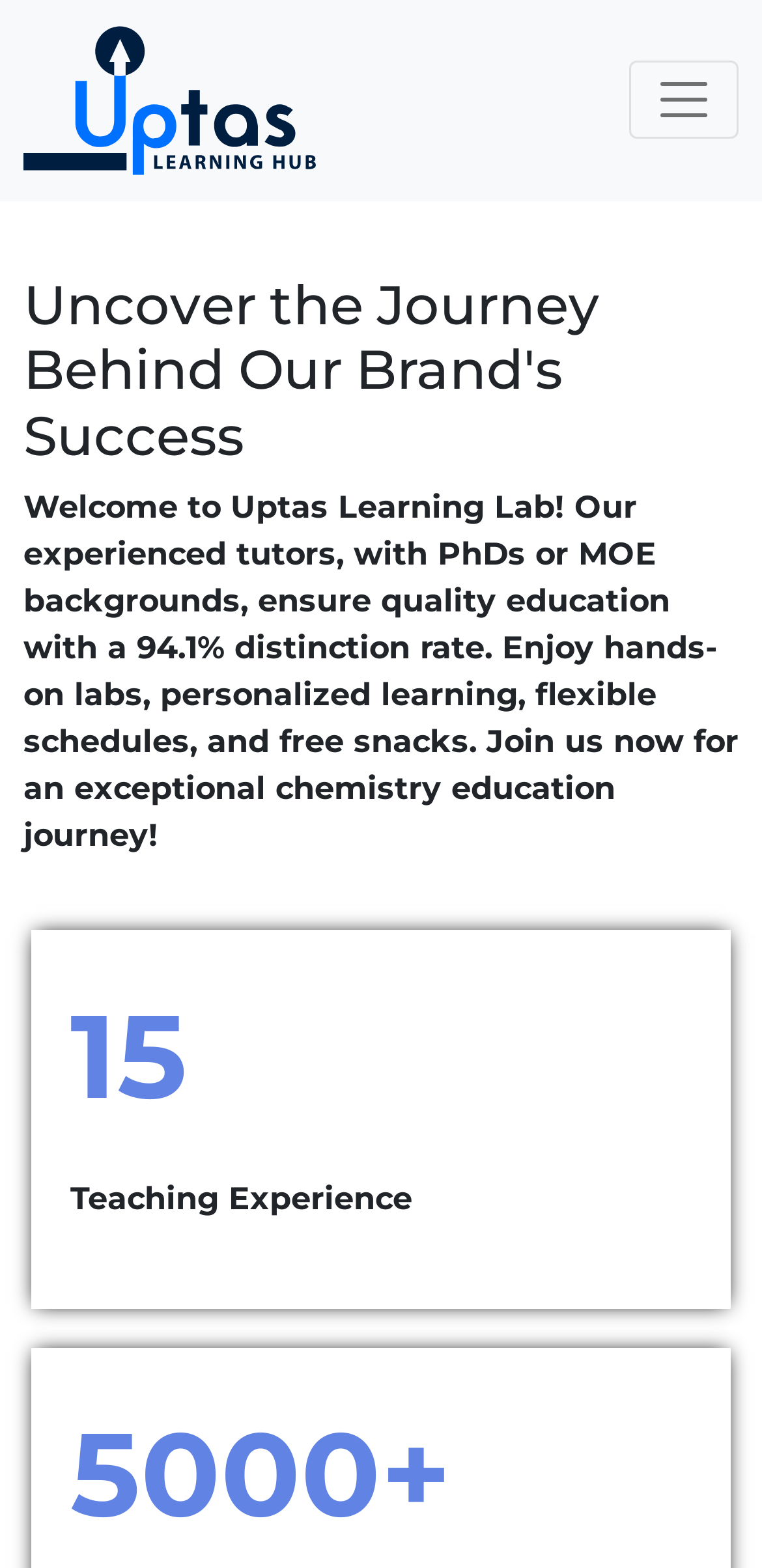What is the name of the learning hub?
Please give a detailed and elaborate answer to the question based on the image.

I found the name of the learning hub by looking at the link element with the text 'uptas' and the image element with the same text, which suggests that 'uptas' is the name of the learning hub.